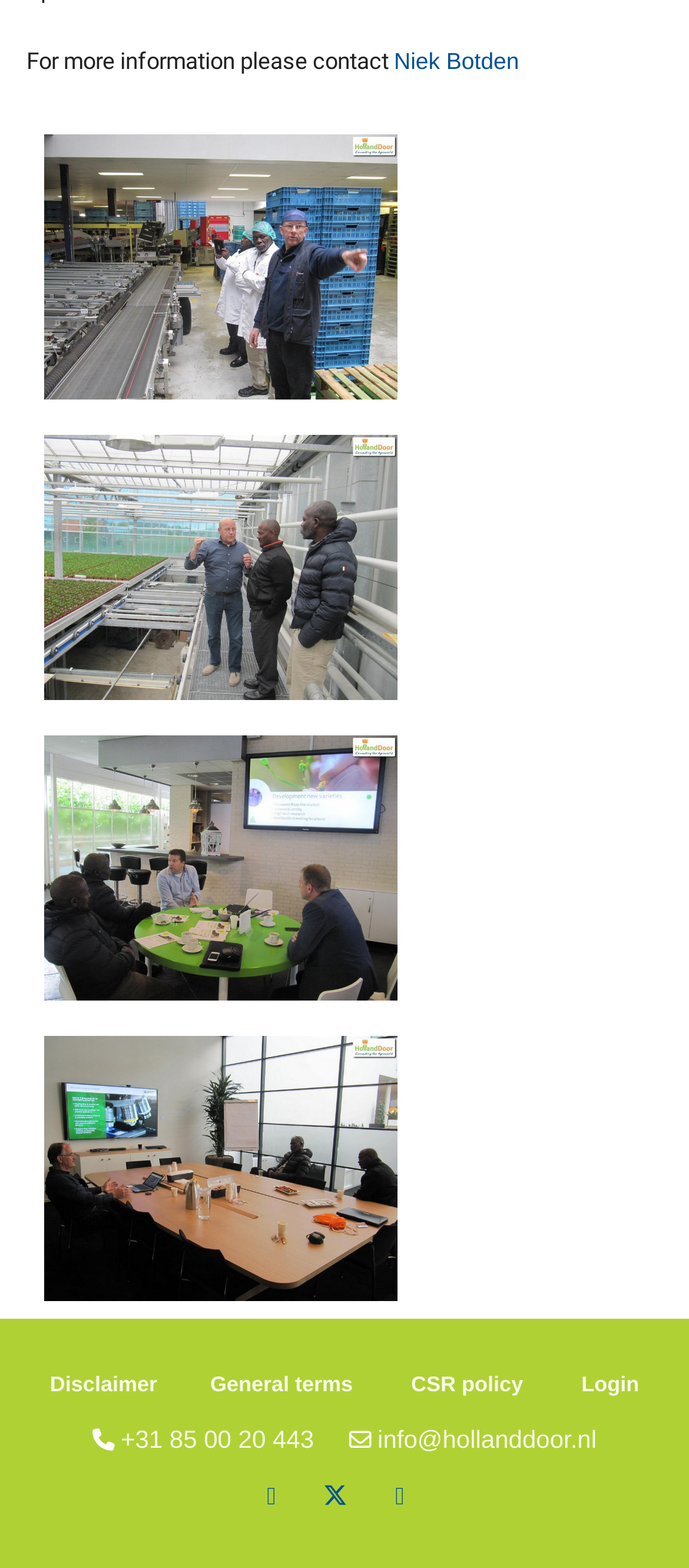Identify the bounding box coordinates of the area that should be clicked in order to complete the given instruction: "Click the 'Manage privacy settings' button". The bounding box coordinates should be four float numbers between 0 and 1, i.e., [left, top, right, bottom].

None